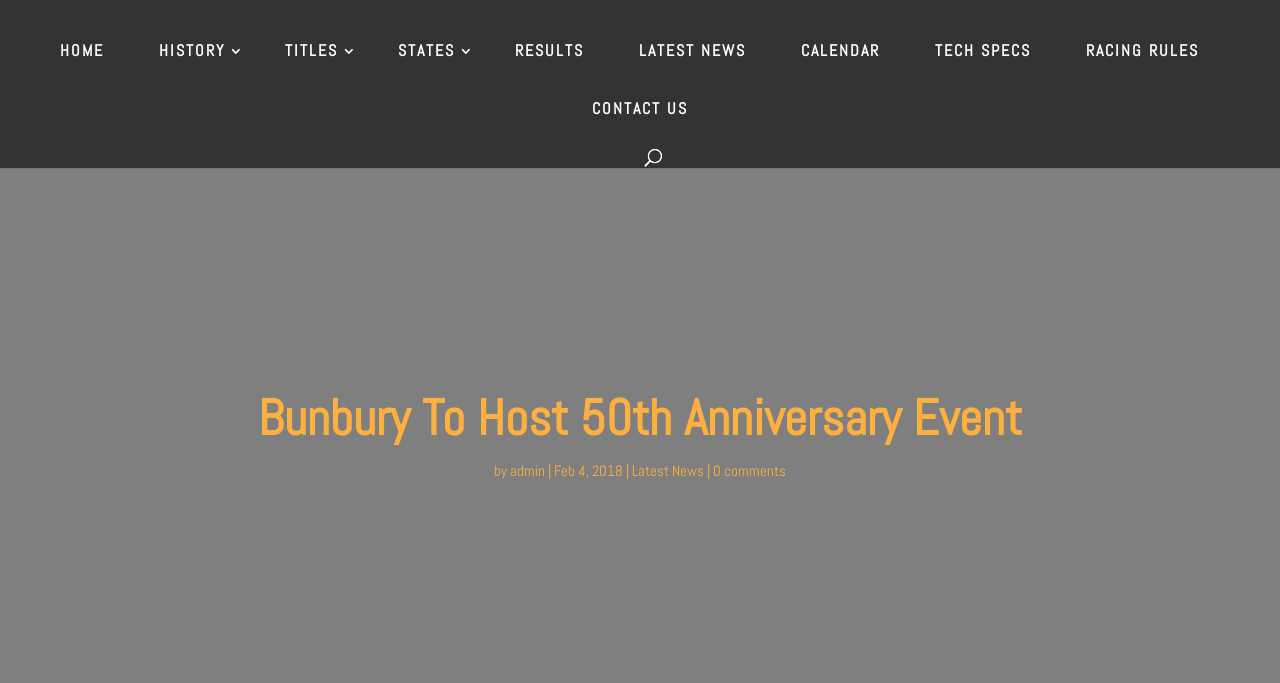Please determine the bounding box coordinates of the clickable area required to carry out the following instruction: "go to home page". The coordinates must be four float numbers between 0 and 1, represented as [left, top, right, bottom].

[0.035, 0.042, 0.093, 0.127]